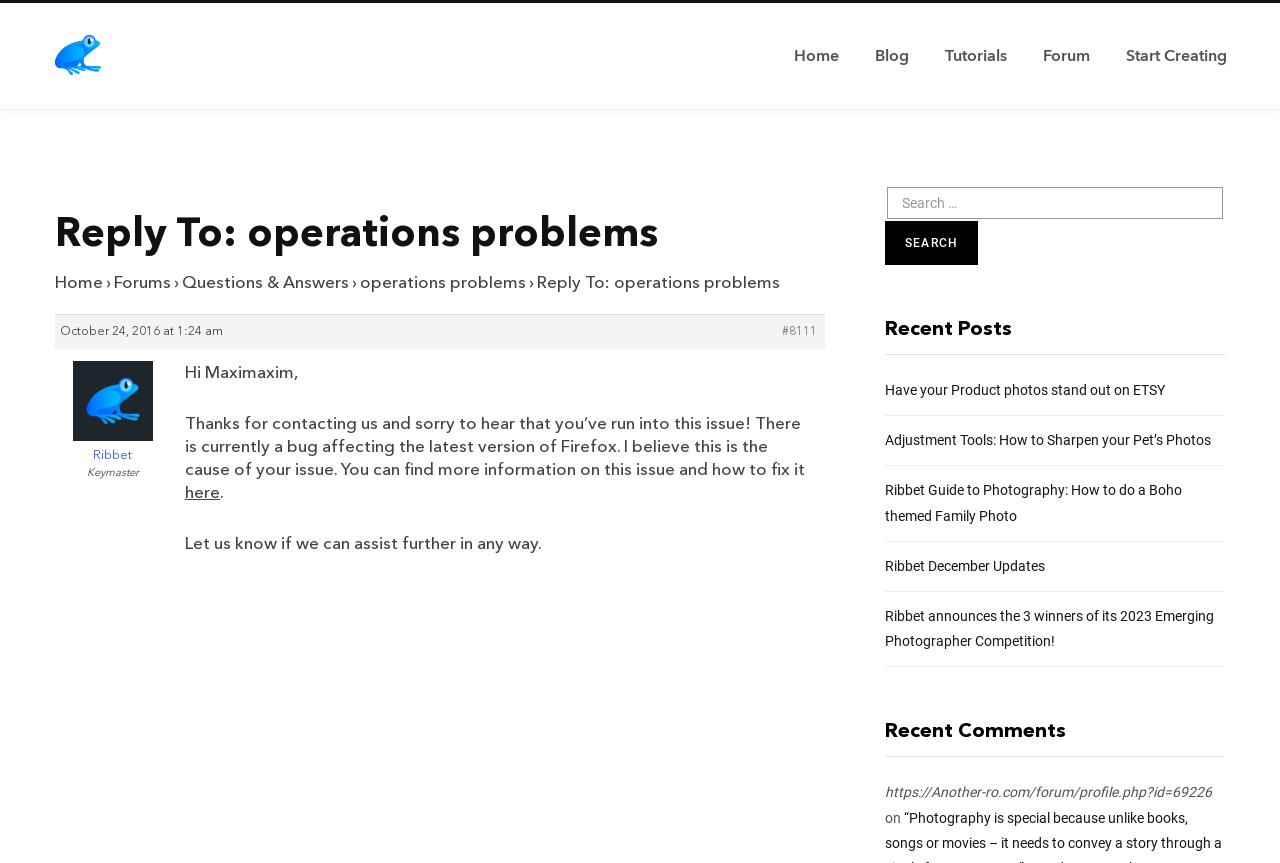Determine the bounding box coordinates of the clickable region to follow the instruction: "Explore the 'PROJECTS' section".

None